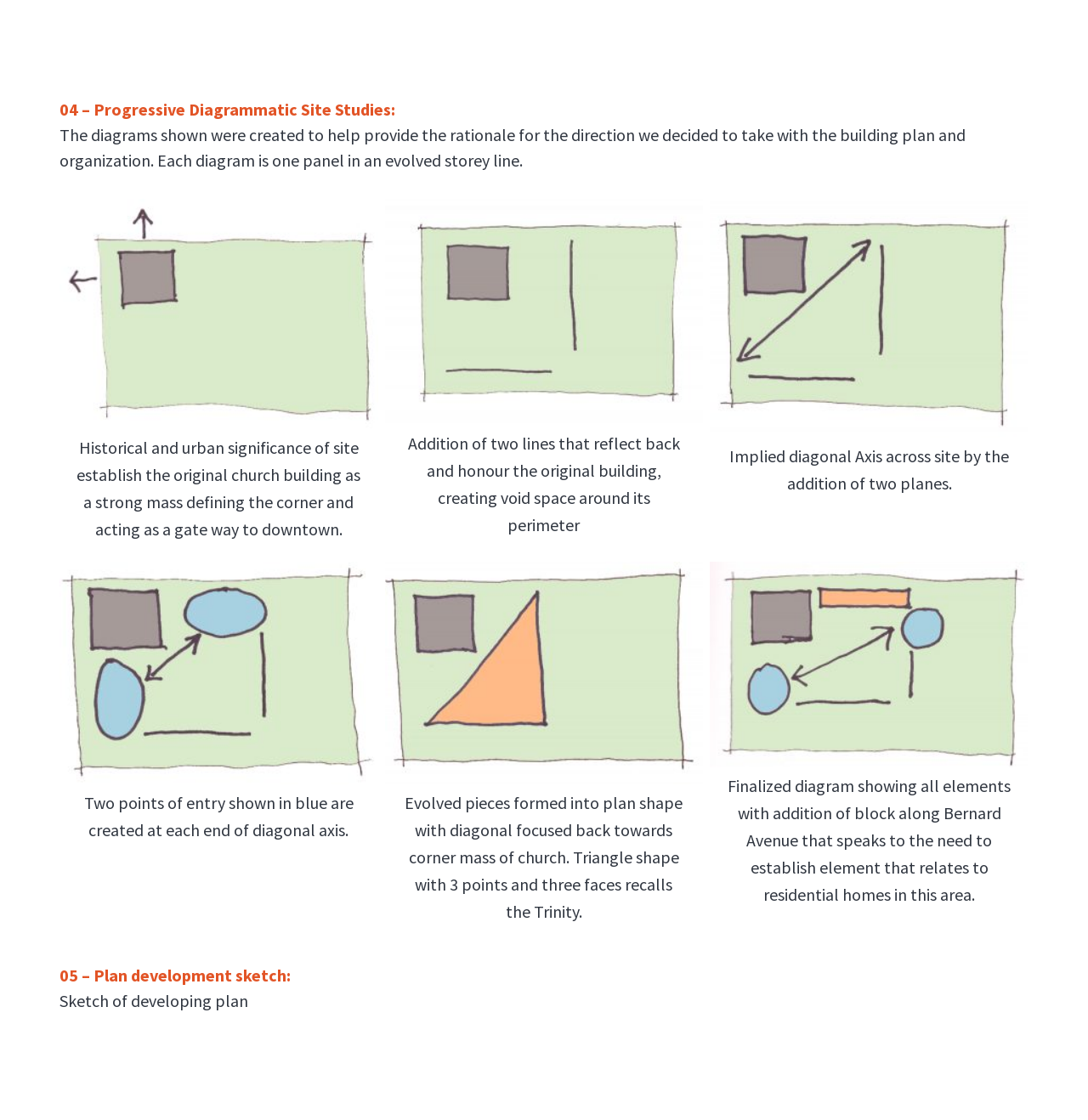What is the purpose of the block along Bernard Avenue?
Please give a detailed and elaborate answer to the question.

The block along Bernard Avenue is added to establish an element that relates to residential homes in this area, as stated in the link element with ID 189.